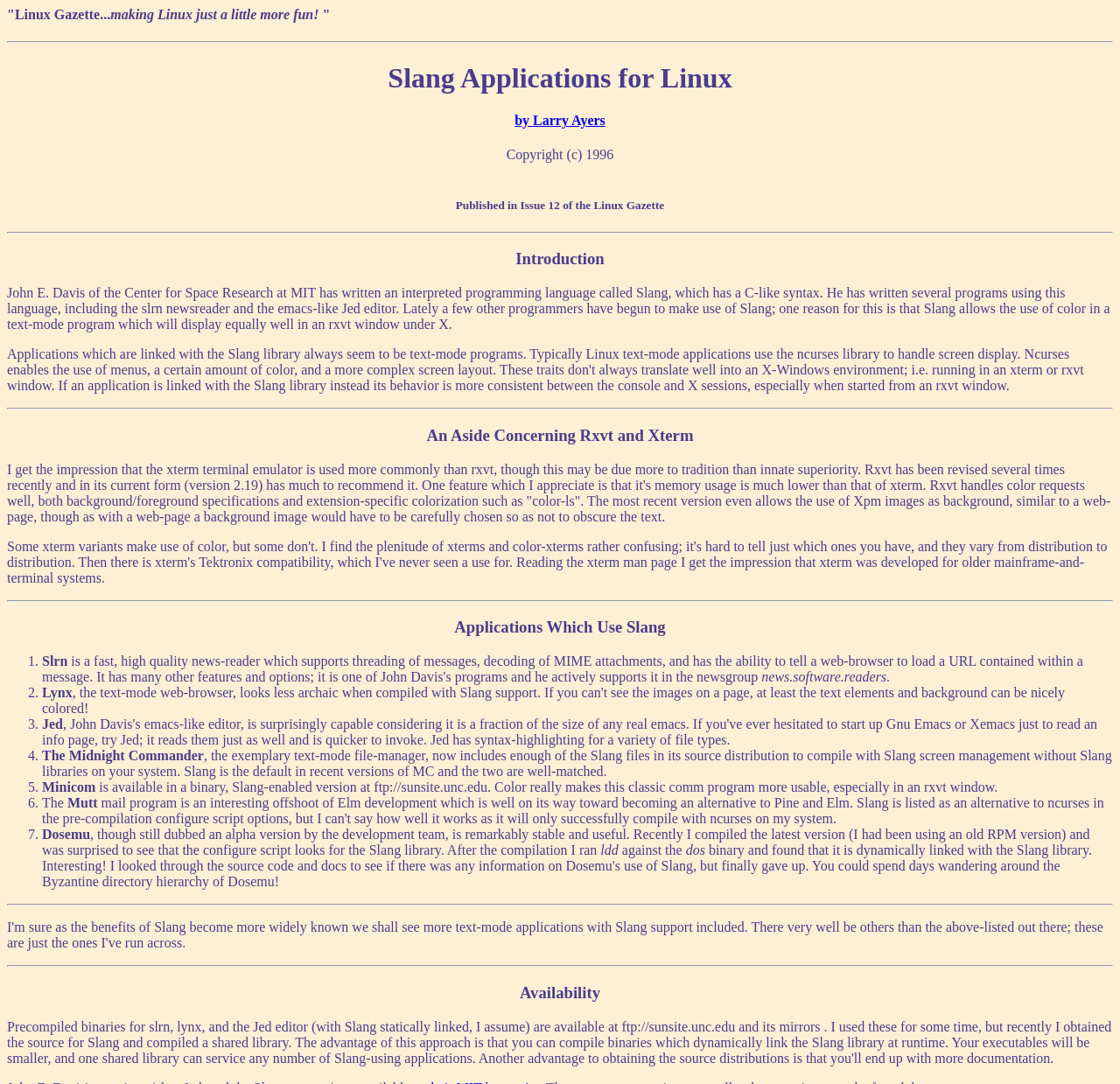Describe every aspect of the webpage in a detailed manner.

The webpage is about RXVT and Slang Applications, with a focus on Linux. At the top, there is a heading that reads "Linux Gazette...making Linux just a little more fun!" followed by a horizontal separator. Below this, there is a heading that says "Slang Applications for Linux" and another heading that reads "by Larry Ayers" with a link to the author's name. 

To the right of the author's name, there is a static text that says "Copyright (c) 1996". Below this, there is a heading that indicates the article was published in Issue 12 of the Linux Gazette, followed by another horizontal separator. 

The main content of the webpage is divided into sections, each with a heading. The first section is an introduction to Slang, a programming language with a C-like syntax. The text explains that Slang allows the use of color in text-mode programs, which can be displayed well in an rxvt window under X.

The next section is titled "An Aside Concerning Rxvt and Xterm" and discusses the differences between rxvt and xterm terminal emulators. The text explains that rxvt has lower memory usage and handles color requests well.

The following section is titled "Applications Which Use Slang" and lists several applications that use Slang, including Slrn, Lynx, Jed, The Midnight Commander, Minicom, Mutt, and Dosemu. Each application is listed with a number and a brief description.

The webpage ends with a section titled "Availability" and is separated from the rest of the content by two horizontal separators.